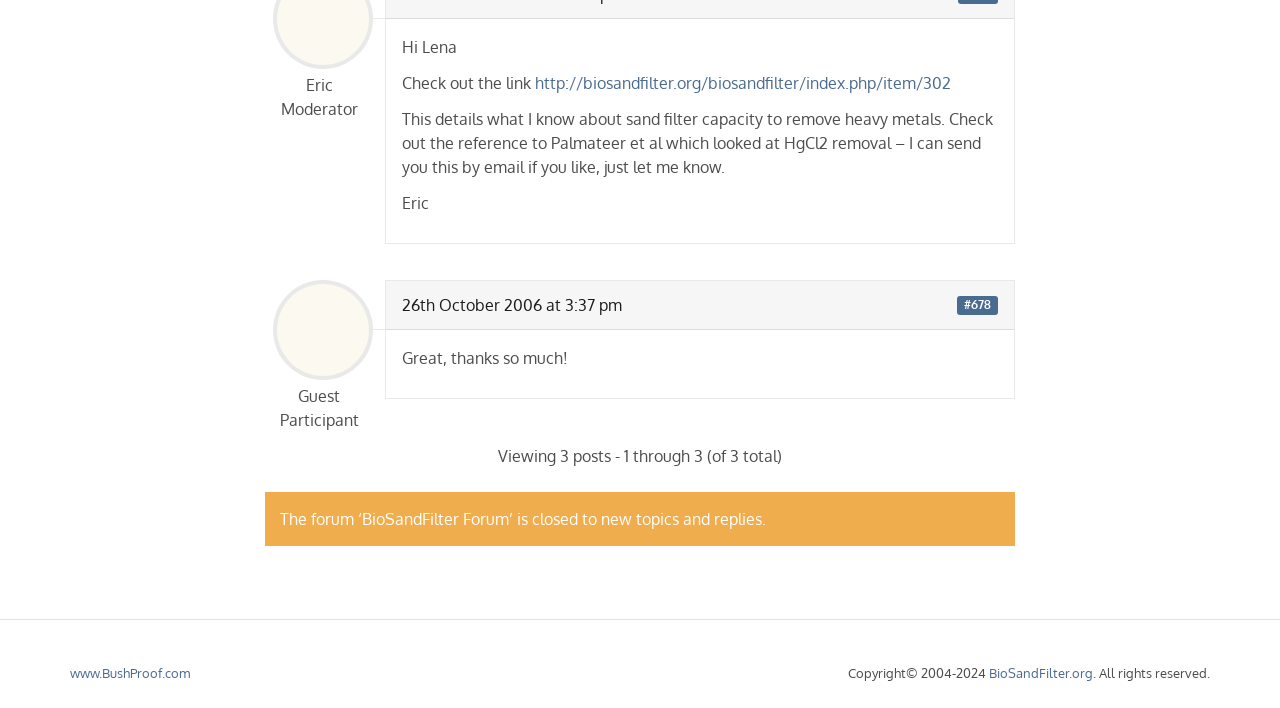Please find the bounding box for the UI element described by: "http://biosandfilter.org/biosandfilter/index.php/item/302".

[0.418, 0.103, 0.743, 0.131]